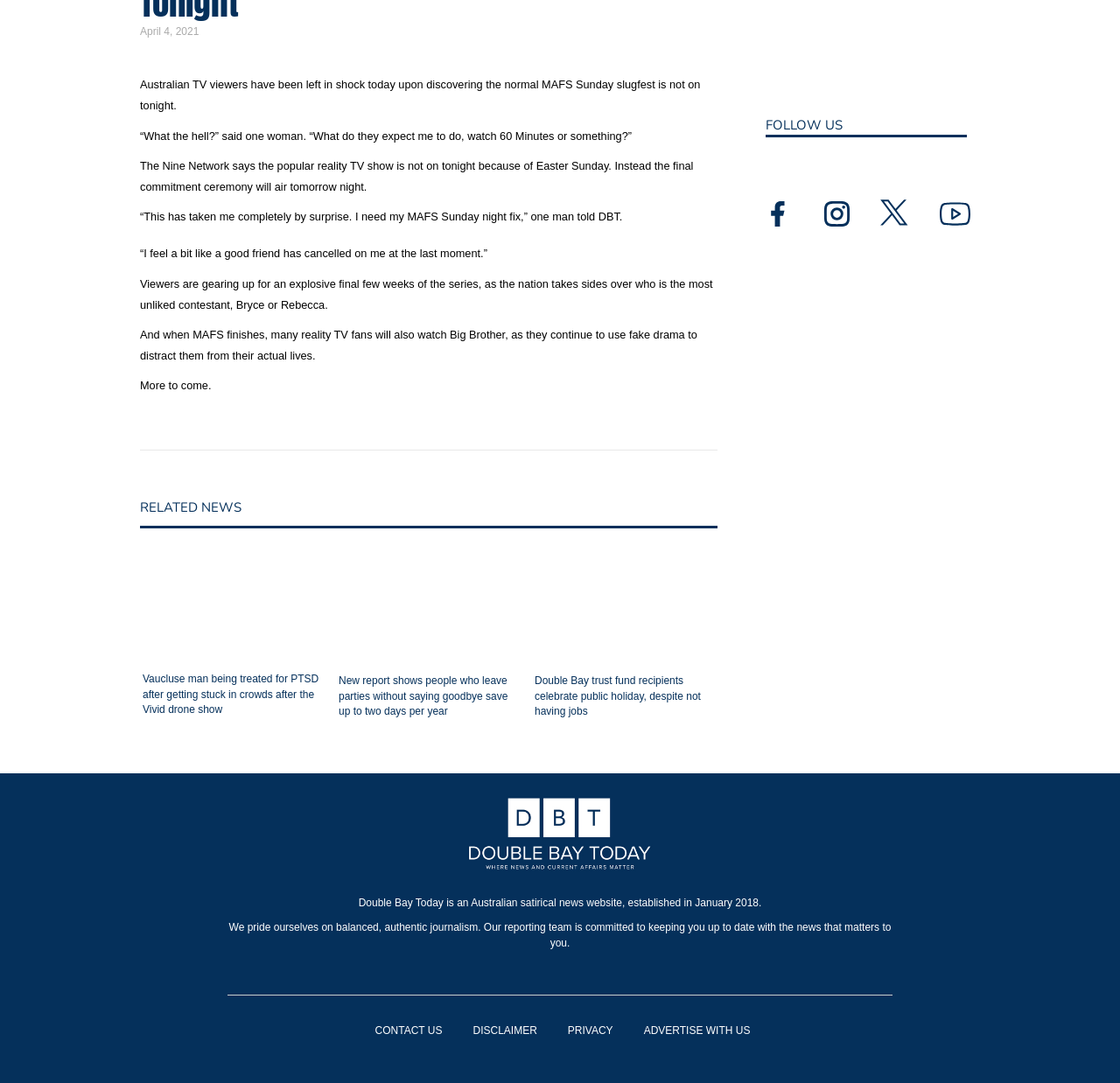Please reply to the following question using a single word or phrase: 
What type of website is Double Bay Today?

Satirical news website